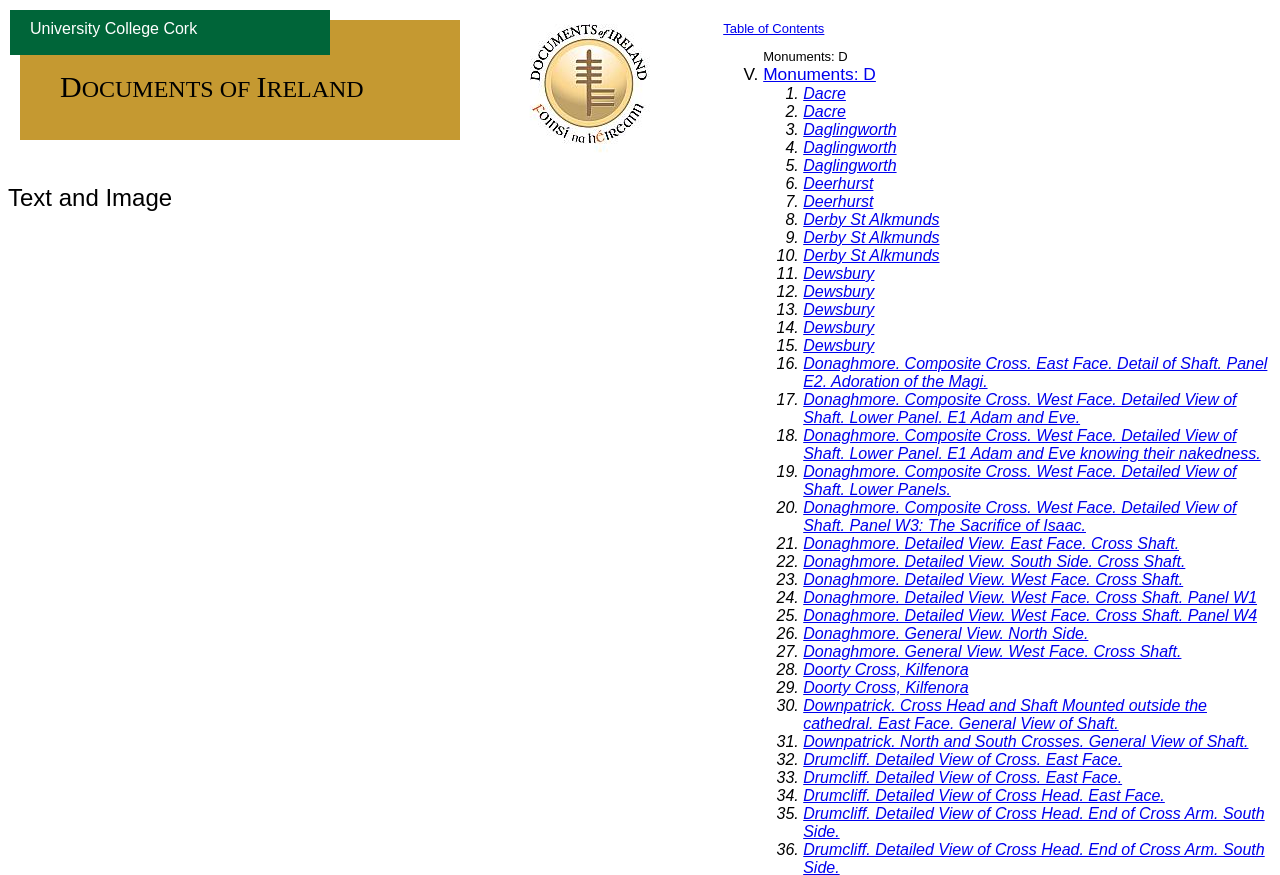Provide the bounding box coordinates for the UI element described in this sentence: "Derby St Alkmunds". The coordinates should be four float values between 0 and 1, i.e., [left, top, right, bottom].

[0.627, 0.241, 0.734, 0.261]